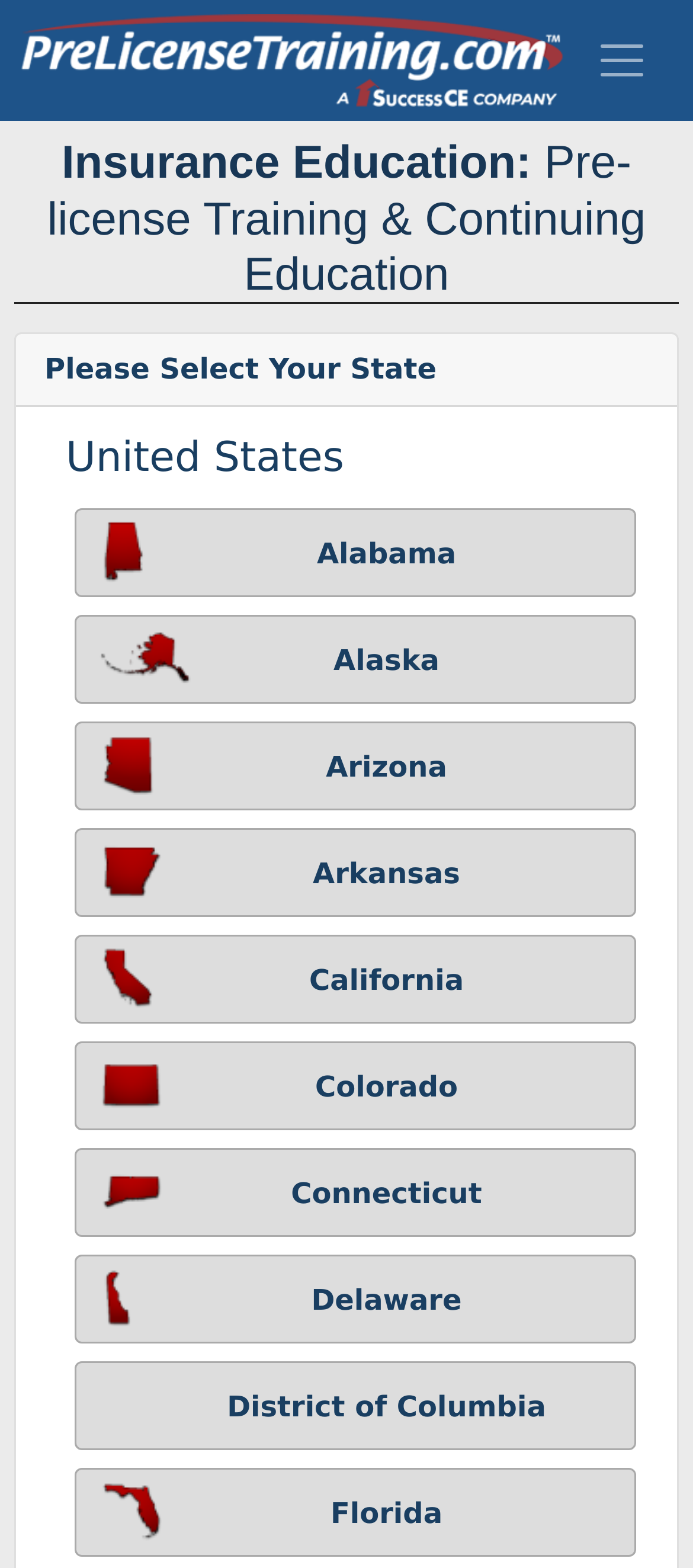What is the text above the state list?
Refer to the image and answer the question using a single word or phrase.

Please Select Your State